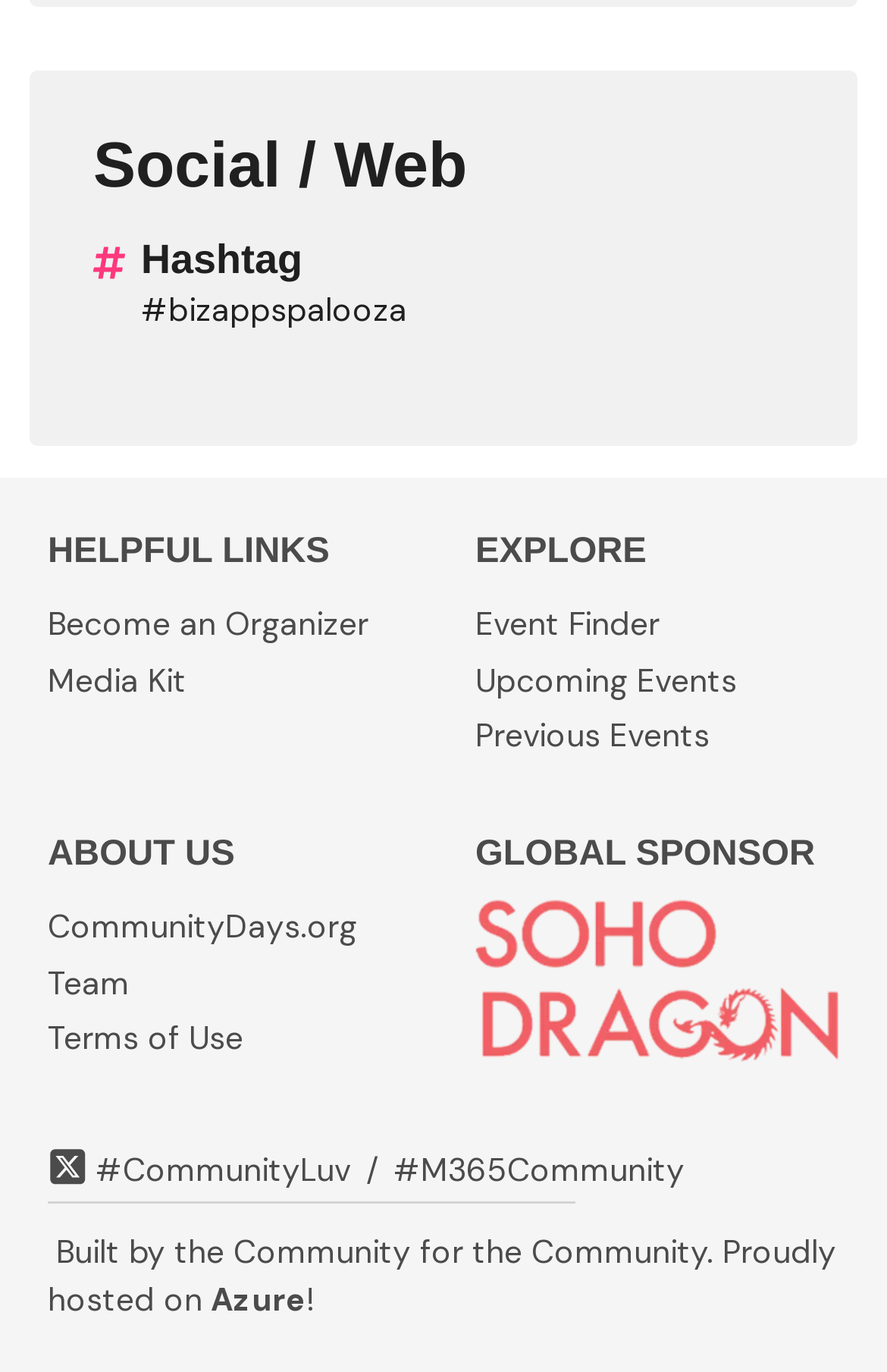From the screenshot, find the bounding box of the UI element matching this description: "#bizappspalooza". Supply the bounding box coordinates in the form [left, top, right, bottom], each a float between 0 and 1.

[0.159, 0.21, 0.459, 0.24]